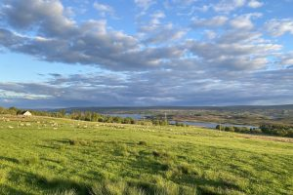Provide a rich and detailed narrative of the image.

The image captures a serene landscape, showcasing a lush green field bathed in the soft light of early evening. In the background, gently rolling hills stretch into the distance, meeting a vast expanse of blue sky dotted with fluffy clouds, creating a tranquil atmosphere. A winding body of water reflects the sky’s hues, further enhancing the natural beauty of the scene. Off to the left, a quaint structure—likely a rustic cottage—nestles among the greenery, adding a sense of homeliness to this idyllic setting. This picturesque view embodies the essence of a peaceful summer evening in a rural environment.